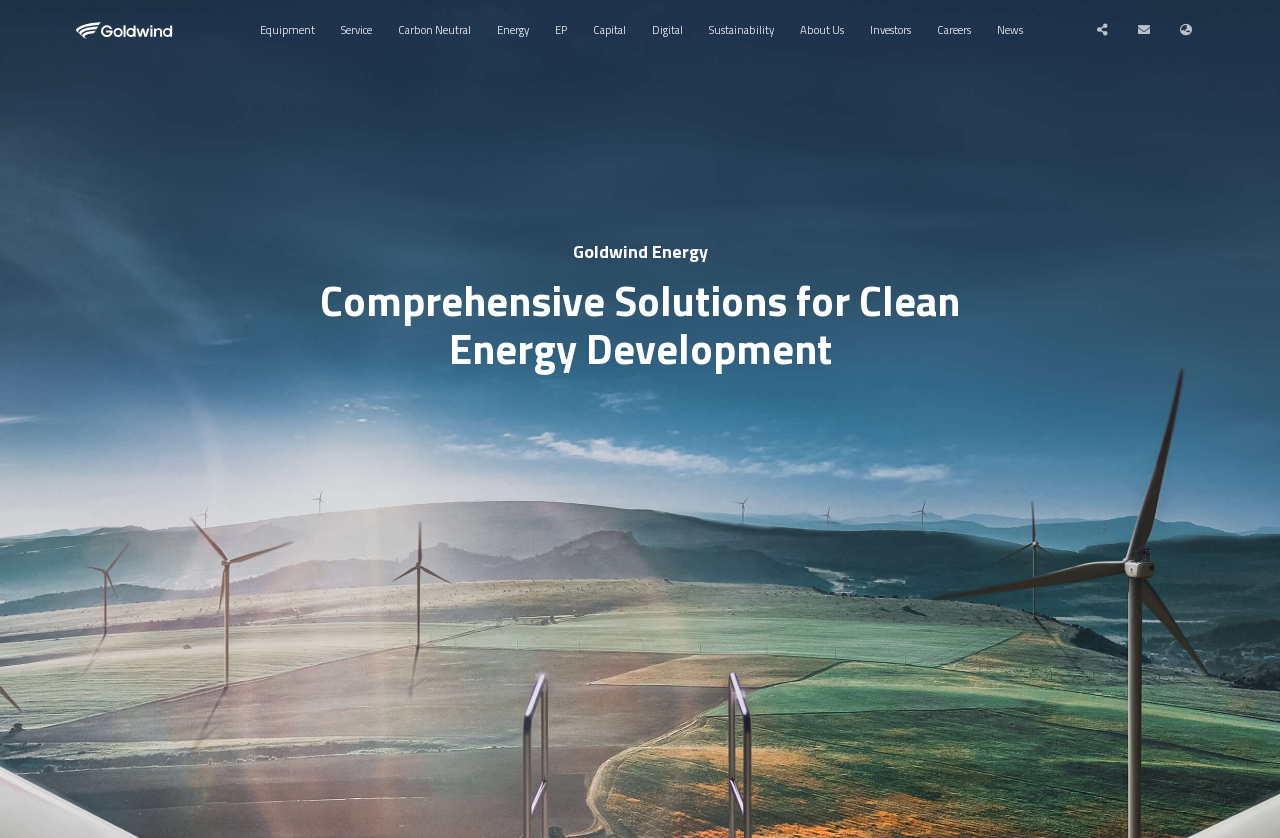Please answer the following question using a single word or phrase: 
How many main categories are there?

11